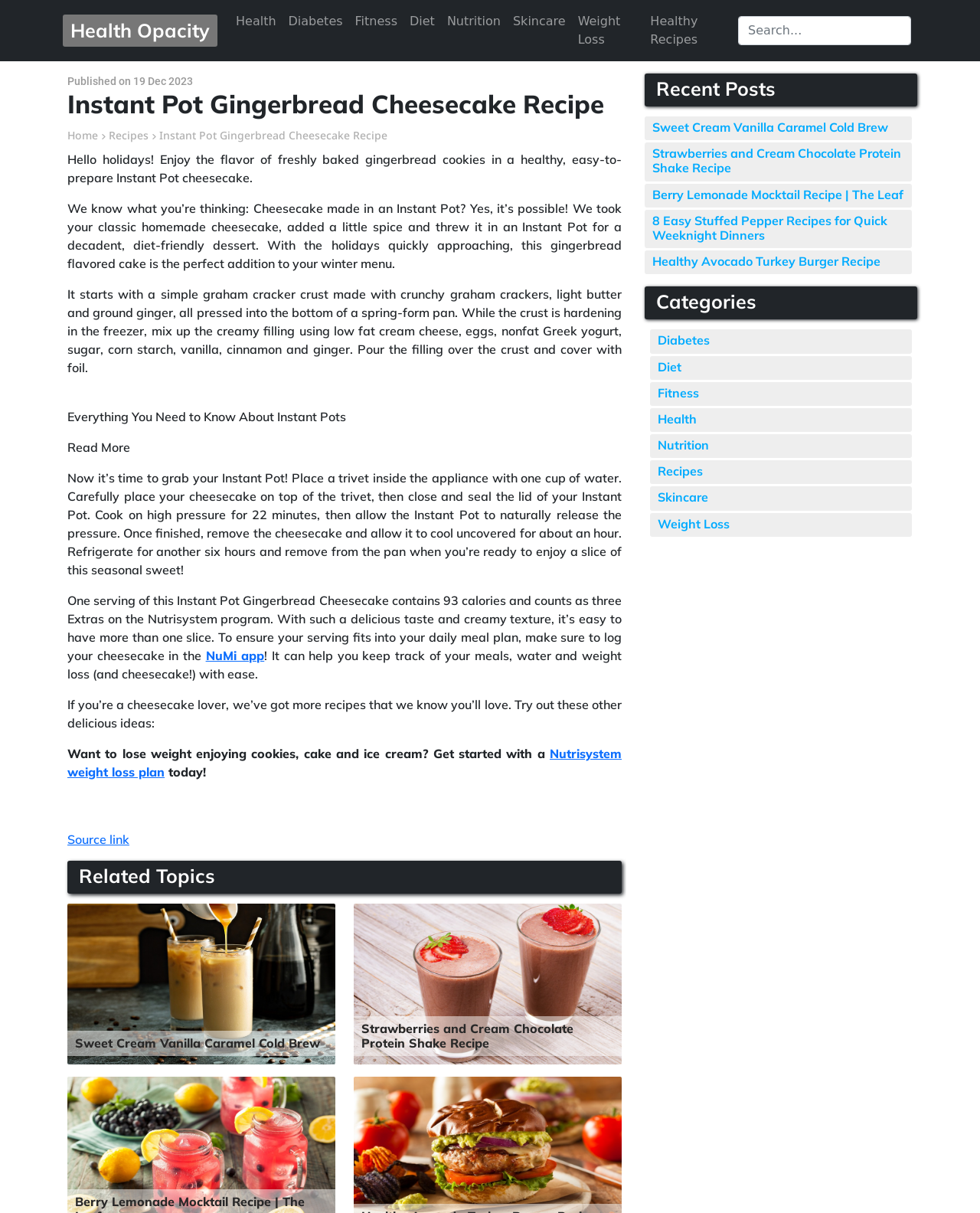Answer the question using only a single word or phrase: 
How many Extras does one serving of this cheesecake count as on the Nutrisystem program?

three